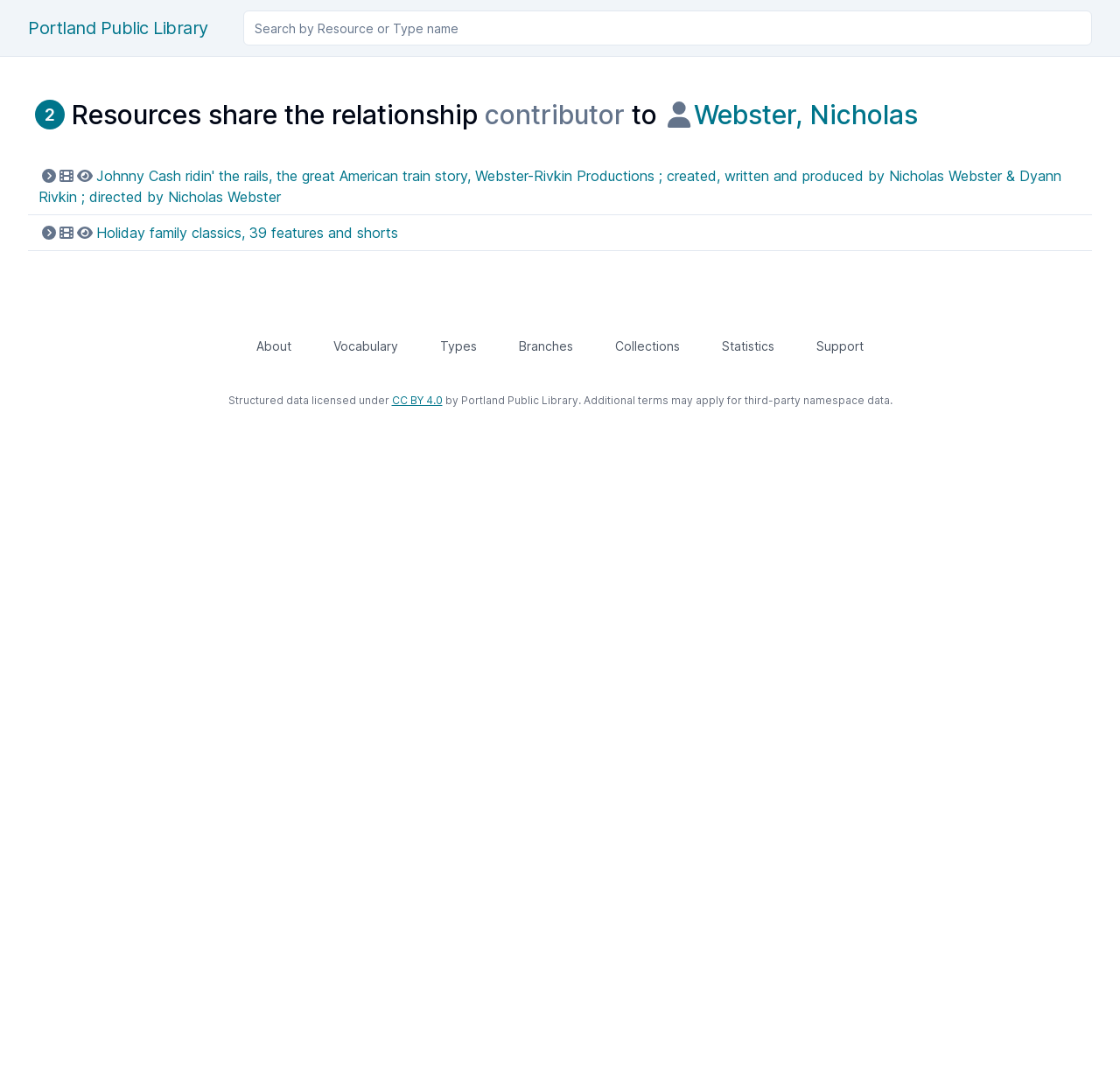What is the purpose of the search box?
Provide a short answer using one word or a brief phrase based on the image.

Search by Resource or Type name